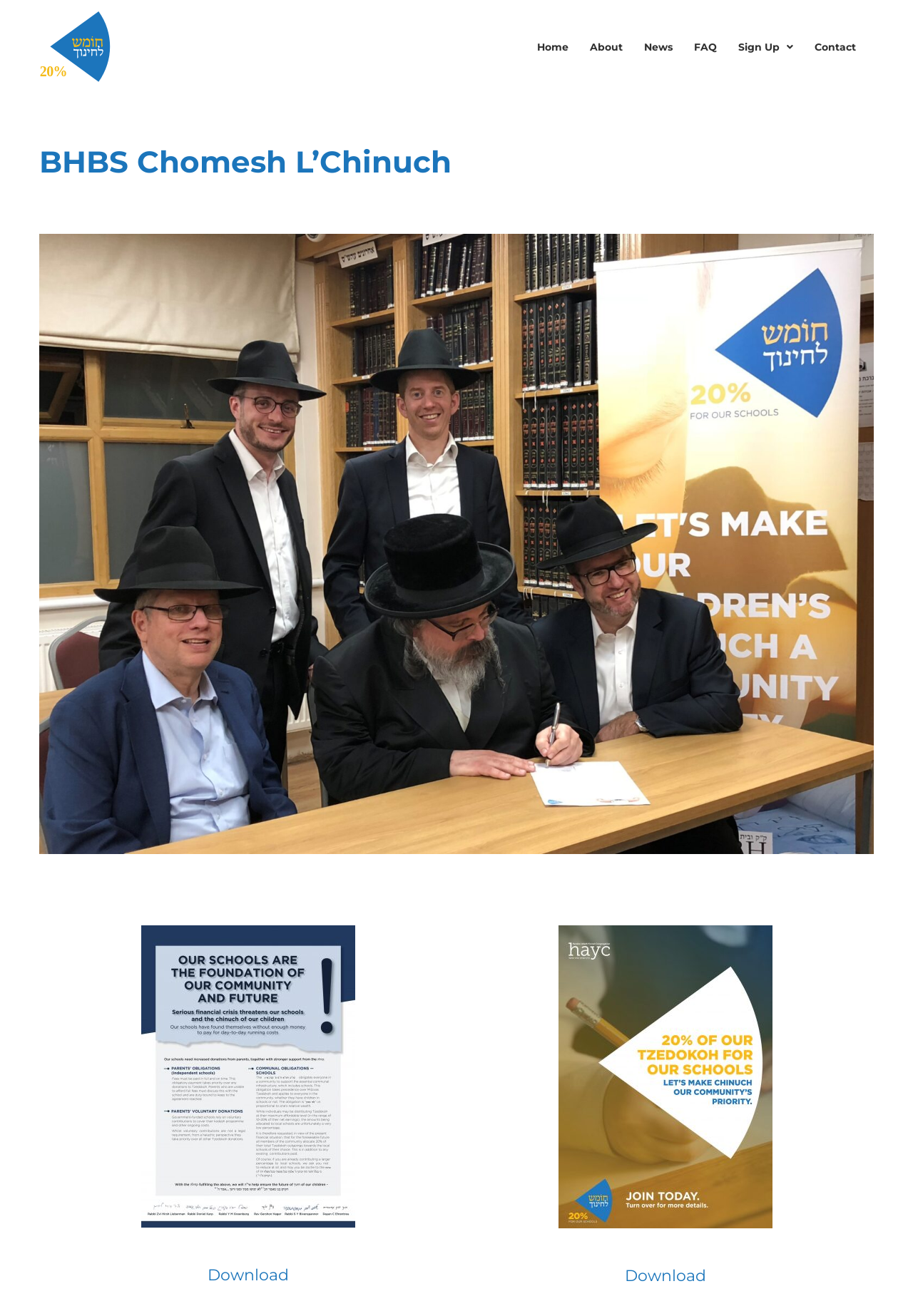Can you identify the bounding box coordinates of the clickable region needed to carry out this instruction: 'Download the file'? The coordinates should be four float numbers within the range of 0 to 1, stated as [left, top, right, bottom].

[0.208, 0.957, 0.335, 0.982]